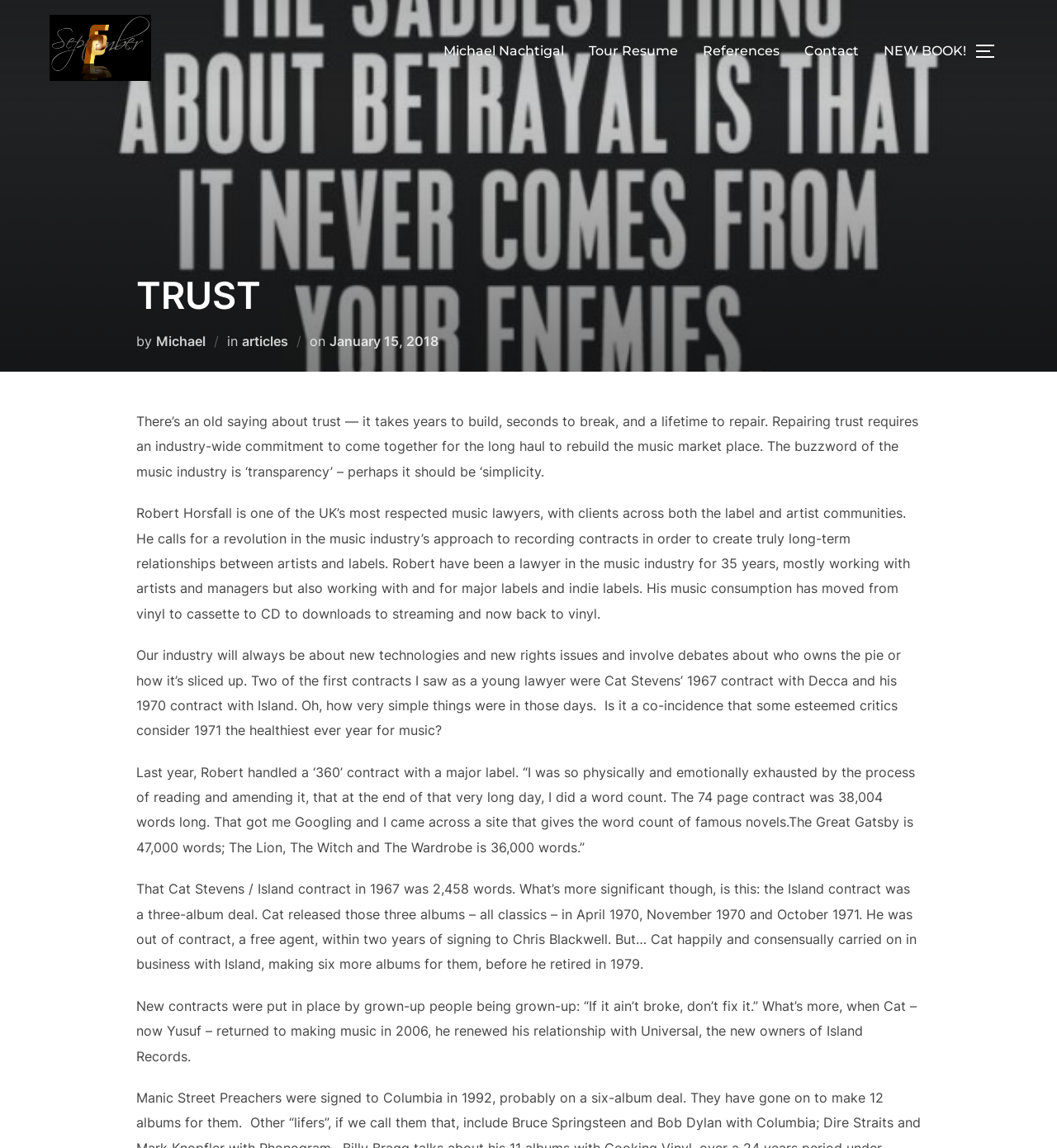Offer a meticulous description of the webpage's structure and content.

The webpage is about trust and the music industry, with a focus on repairing trust and creating long-term relationships between artists and labels. At the top left, there is a link to "September Productions" accompanied by an image with the same name. 

Below this, there is a horizontal navigation menu with links to "Michael Nachtigal", "Tour Resume", "References", "Contact", and "NEW BOOK!". 

To the right of the navigation menu, there is a button to toggle the sidebar and navigation. When clicked, it reveals a header section with the title "TRUST" in large font, followed by the subtitle "by Michael" and a series of links to articles. 

Below the header, there is a section with a series of paragraphs discussing the importance of trust in the music industry. The text is written in a conversational tone and includes quotes from Robert Horsfall, a respected music lawyer. The paragraphs are separated by small gaps, making it easy to read. 

The text discusses how the music industry has become overly complicated, with contracts growing longer and more complex. It cites examples of old contracts, such as Cat Stevens' 1967 contract with Decca, which was much simpler than modern contracts. The text also mentions how Robert Horsfall handled a 74-page contract with a major label, which was exhausting to read and amend.